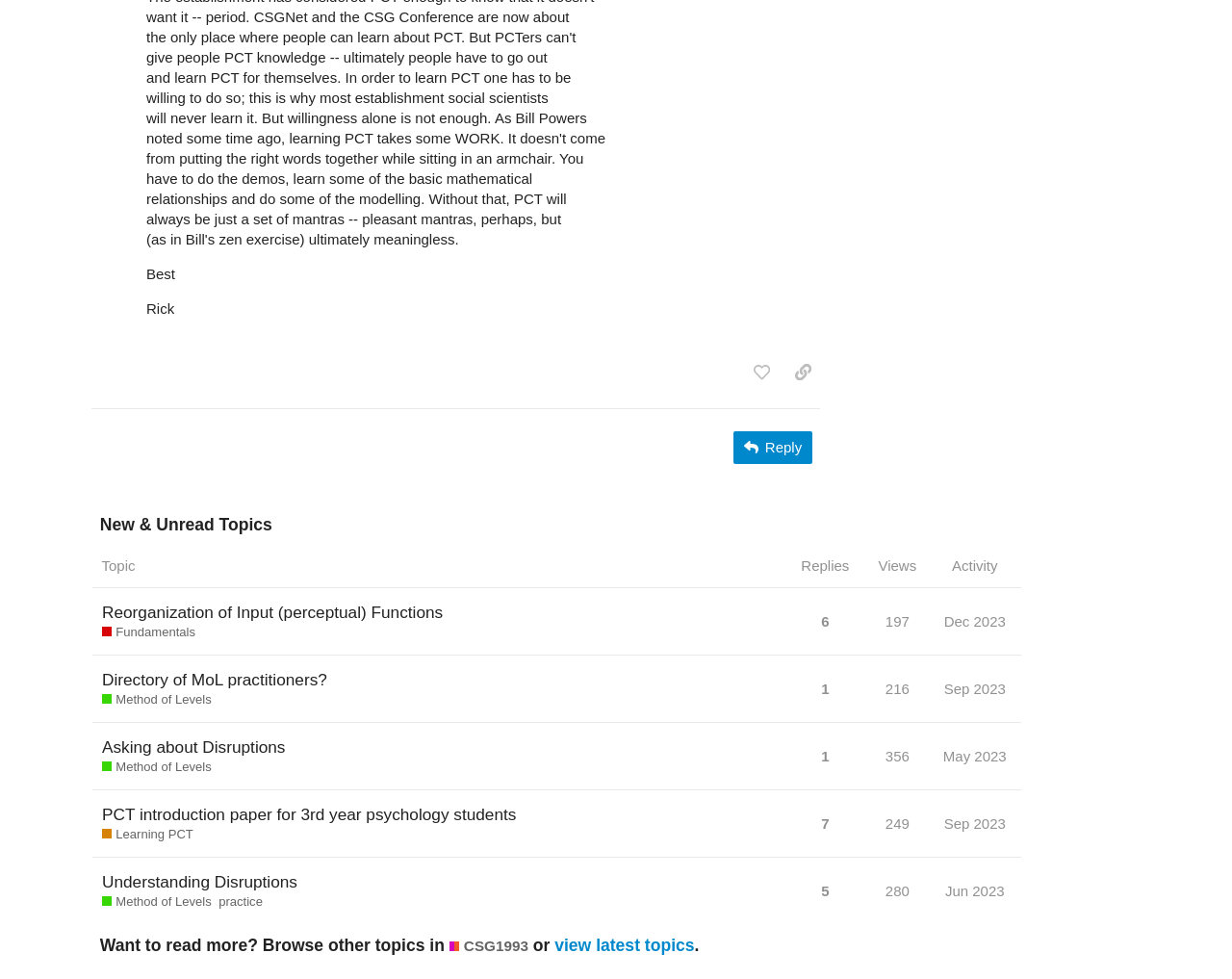Ascertain the bounding box coordinates for the UI element detailed here: "5". The coordinates should be provided as [left, top, right, bottom] with each value being a float between 0 and 1.

[0.663, 0.888, 0.677, 0.932]